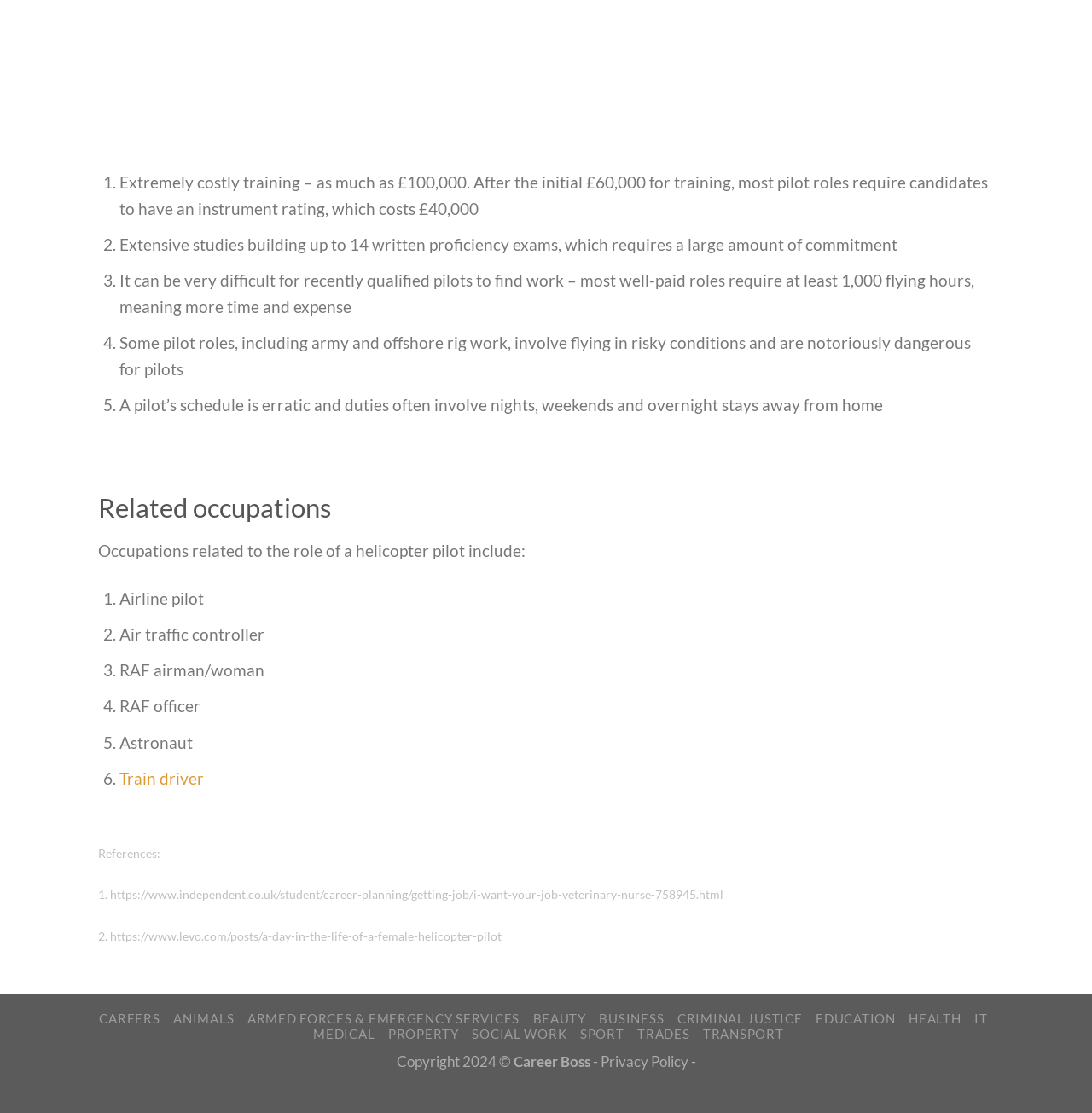Please specify the bounding box coordinates of the clickable region necessary for completing the following instruction: "Click on 'CAREERS'". The coordinates must consist of four float numbers between 0 and 1, i.e., [left, top, right, bottom].

[0.091, 0.909, 0.147, 0.922]